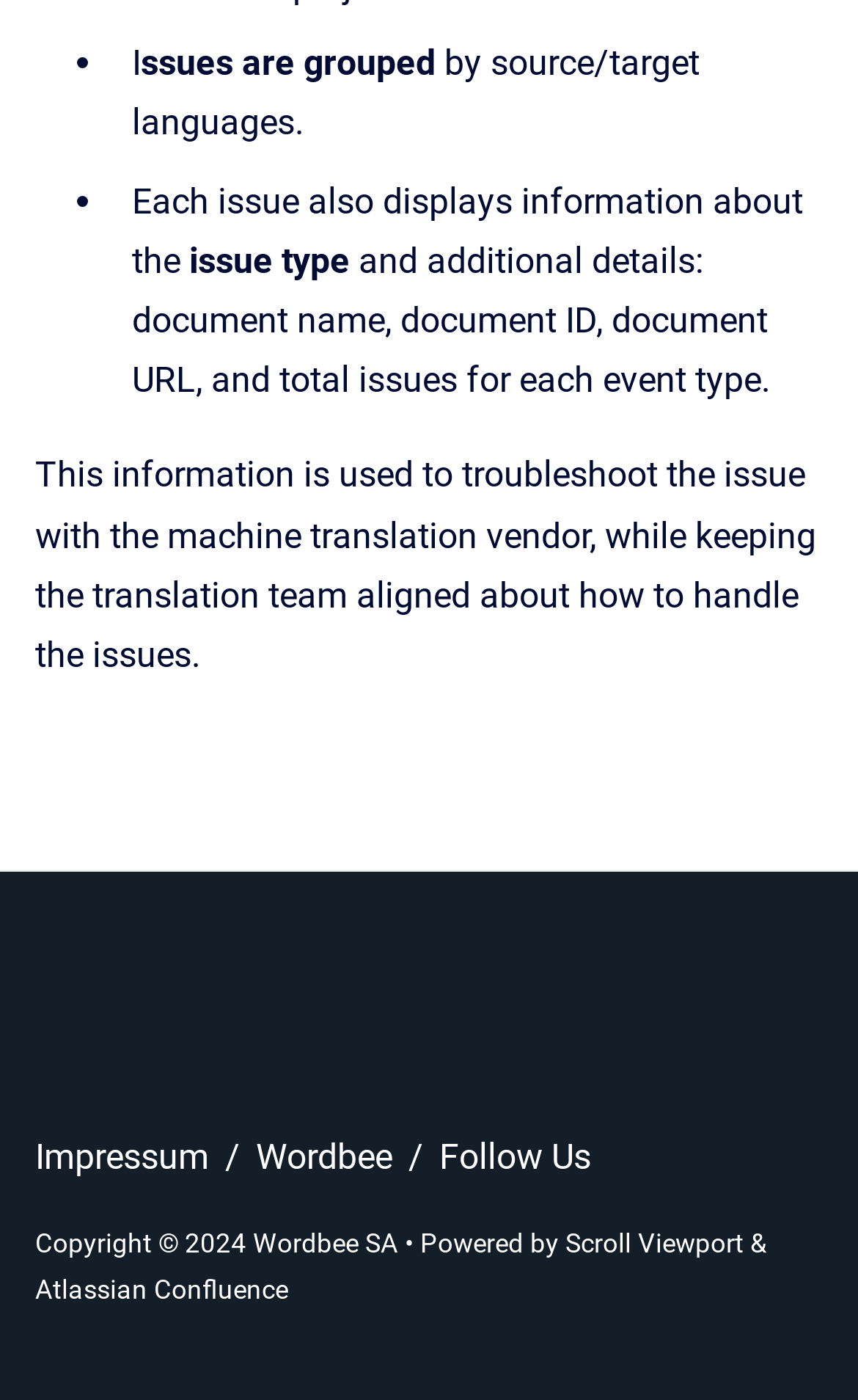Answer this question using a single word or a brief phrase:
What is the platform used to create the website?

Atlassian Confluence